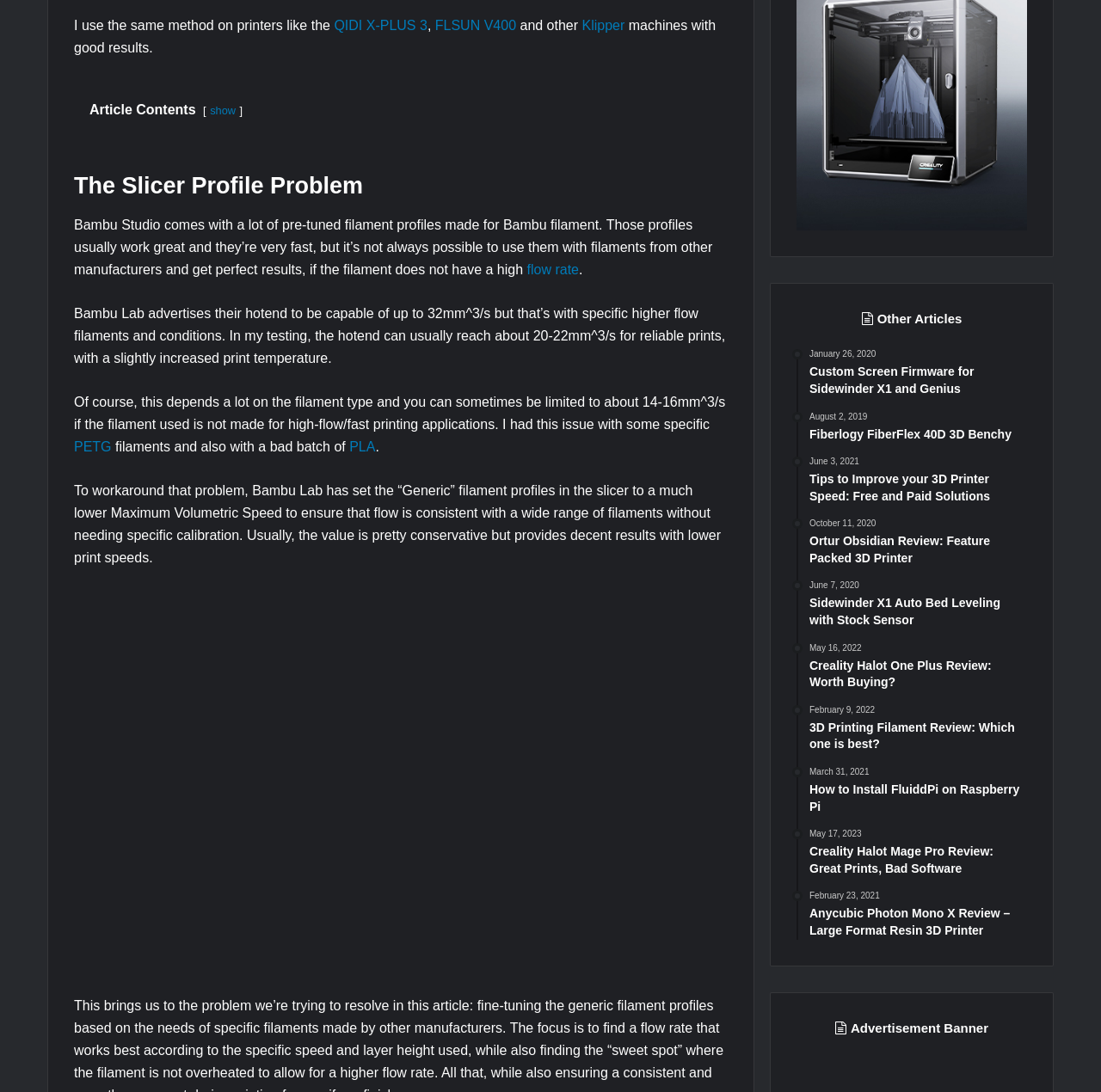What is the maximum volumetric speed of Bambu Lab's hotend?
Based on the visual content, answer with a single word or a brief phrase.

20-22mm^3/s